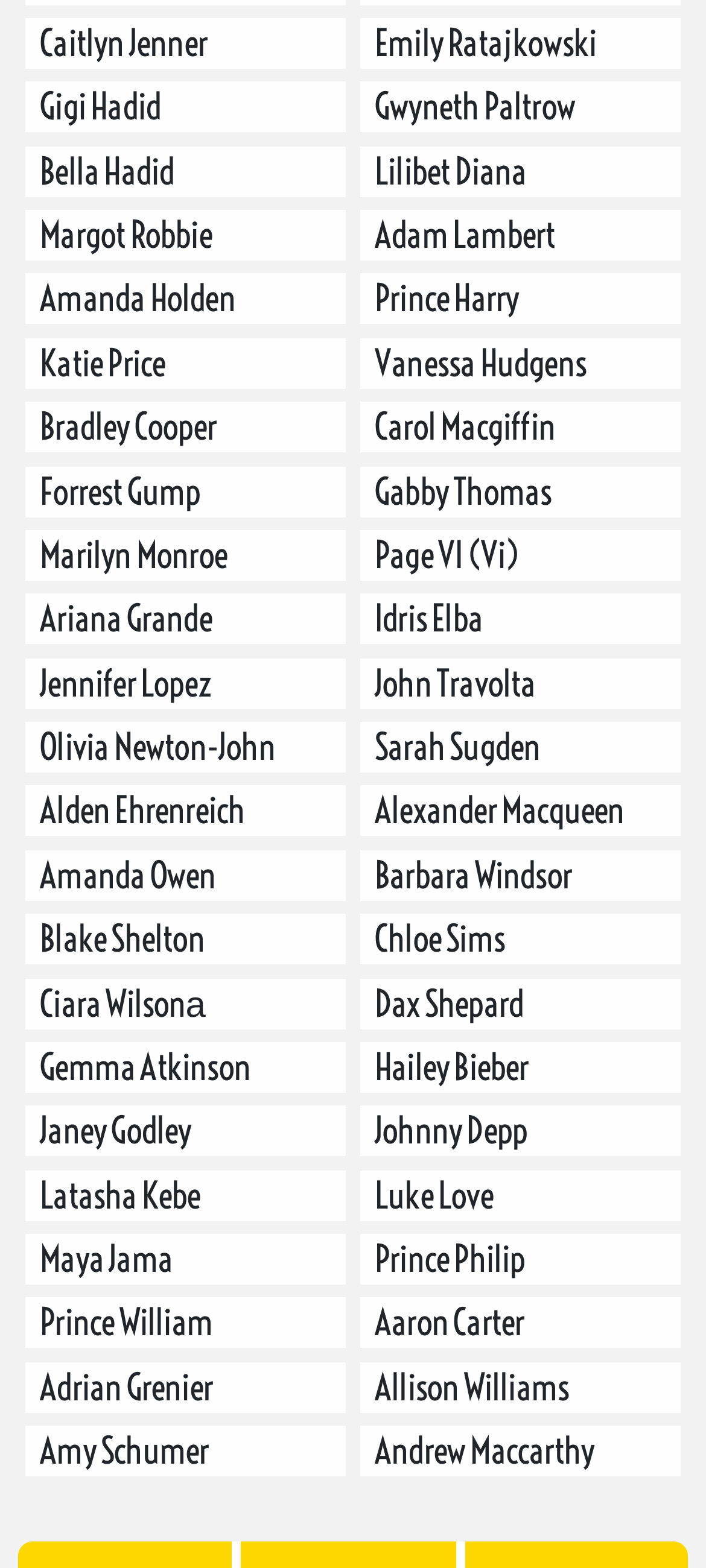Is Prince Harry listed on this webpage?
Look at the image and respond to the question as thoroughly as possible.

I searched for the link with the text 'Prince Harry' and found it on the webpage, which means Prince Harry is listed.